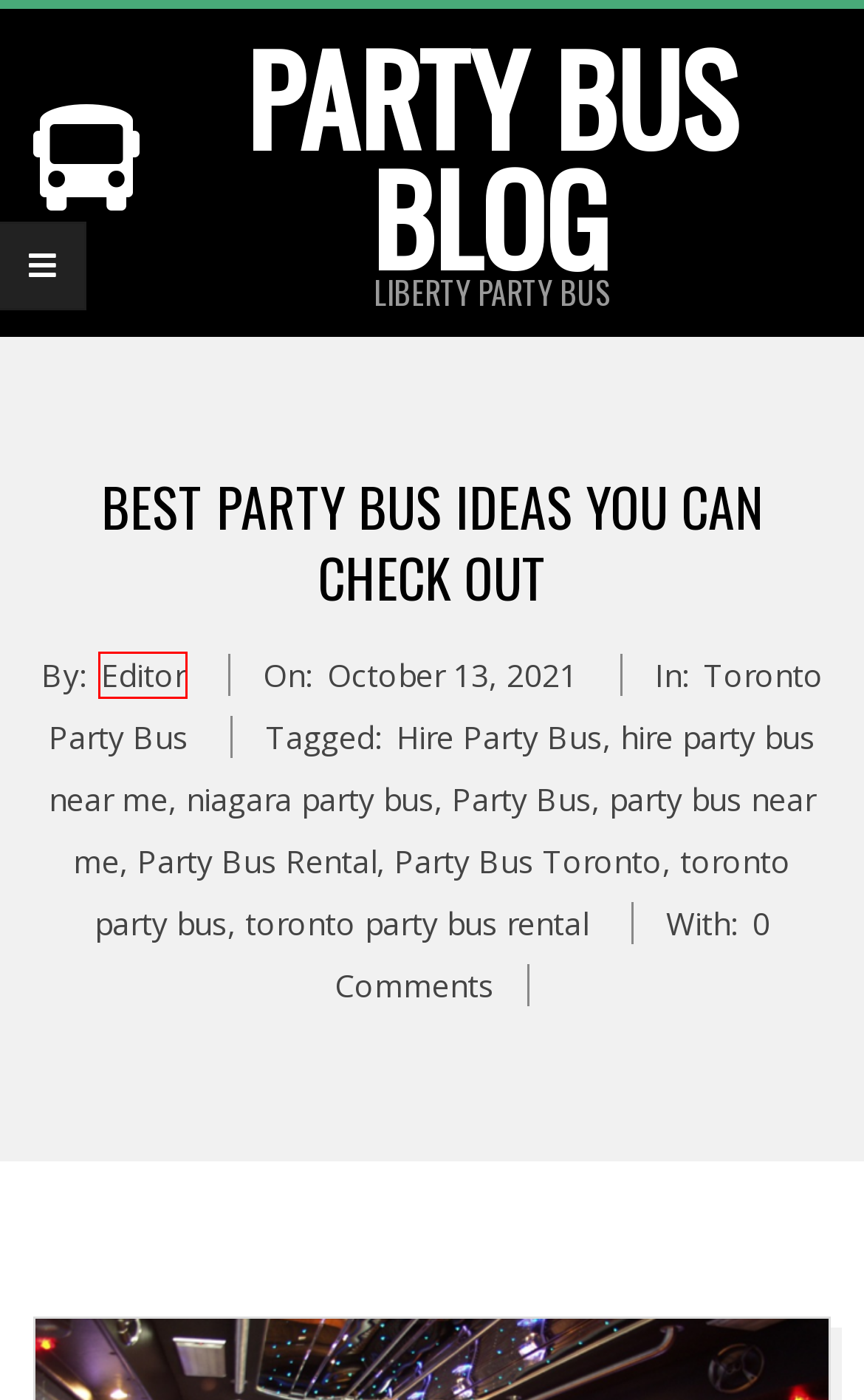You have a screenshot of a webpage with a red bounding box around a UI element. Determine which webpage description best matches the new webpage that results from clicking the element in the bounding box. Here are the candidates:
A. Editor – Party Bus Blog
B. toronto party bus rental – Party Bus Blog
C. hire party bus near me – Party Bus Blog
D. toronto party bus – Party Bus Blog
E. niagara party bus – Party Bus Blog
F. Party Bus Toronto – Party Bus Blog
G. Toronto Party Bus – Party Bus Blog
H. Party Bus – Party Bus Blog

A